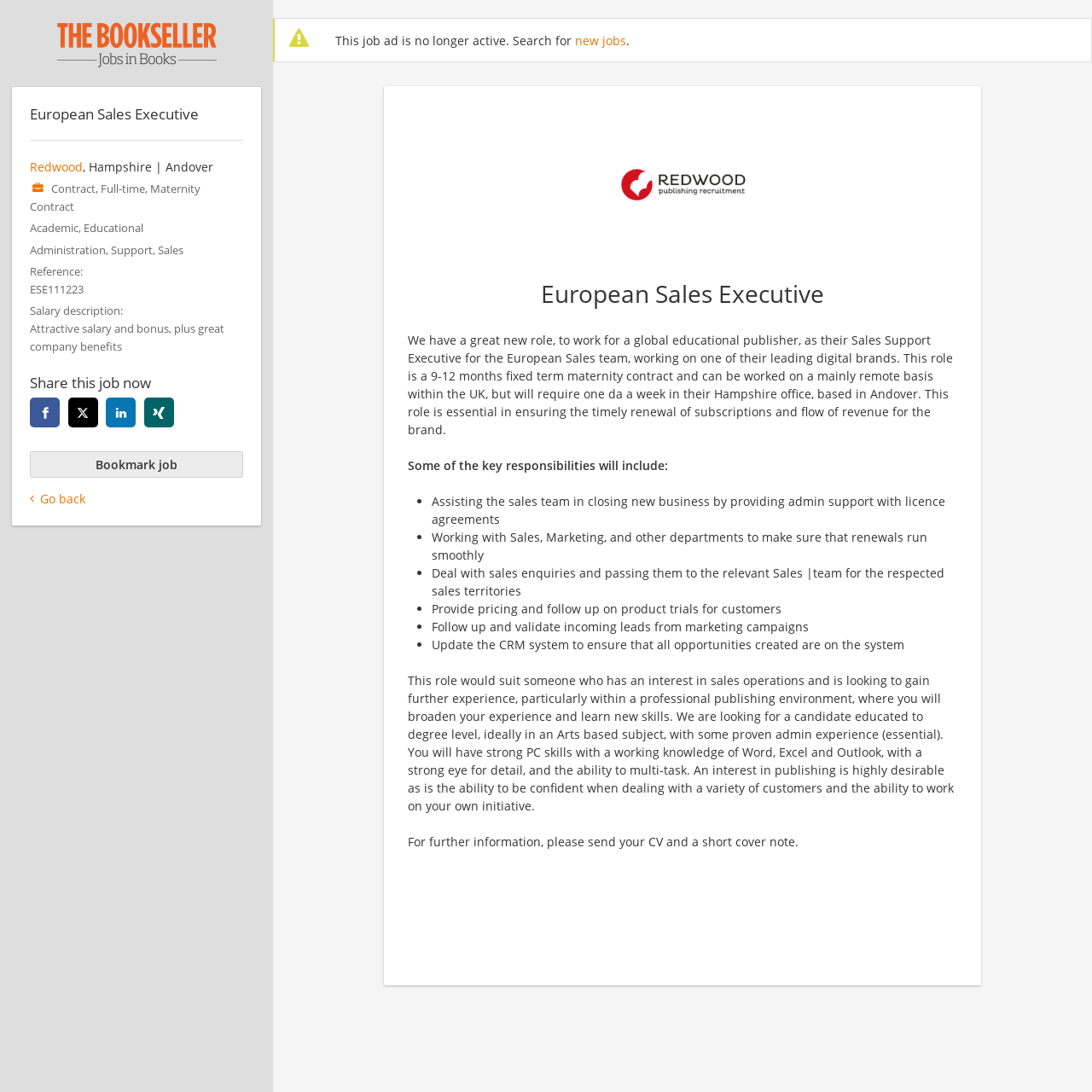Your task is to find and give the main heading text of the webpage.

European Sales Executive